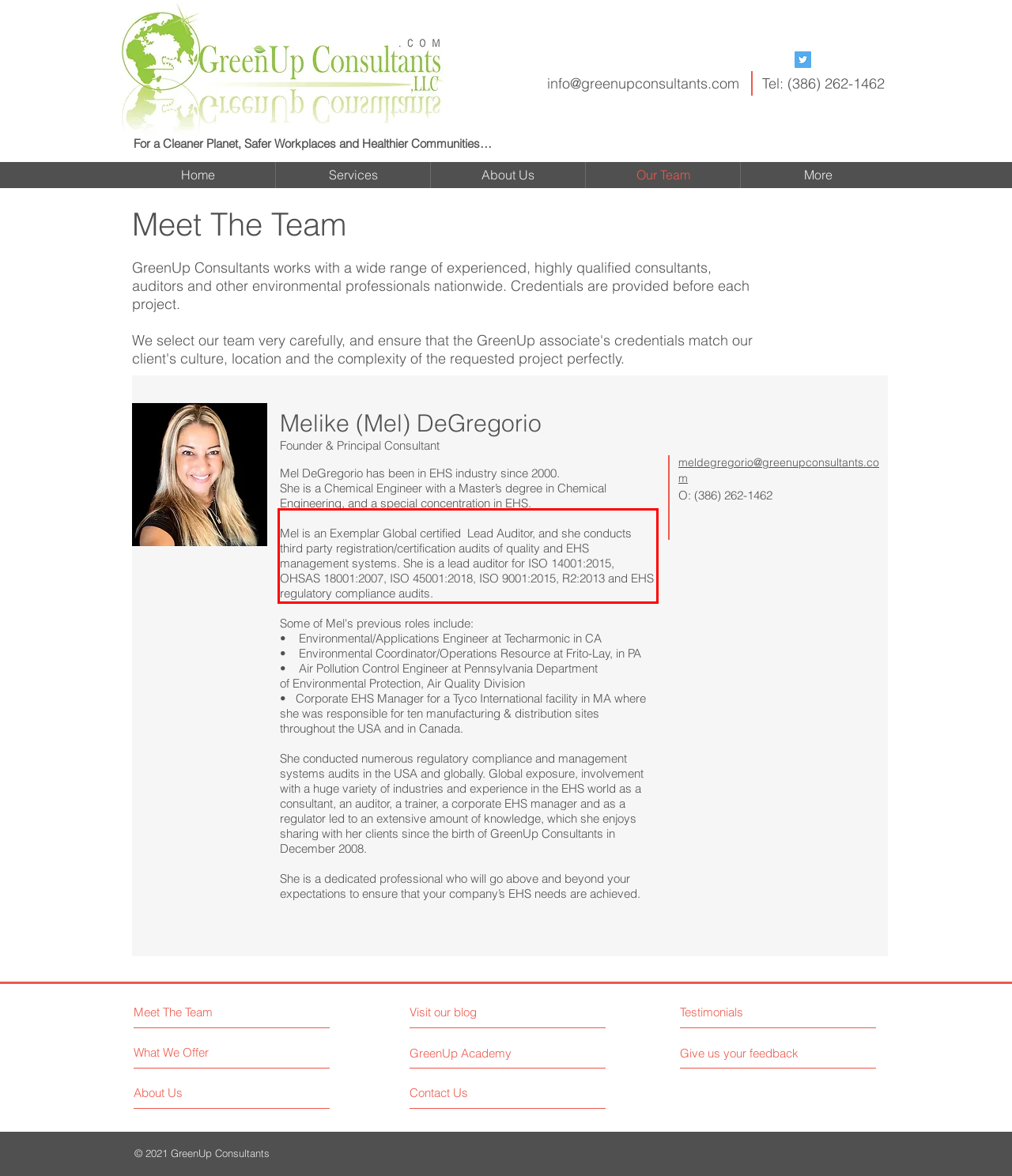You are provided with a webpage screenshot that includes a red rectangle bounding box. Extract the text content from within the bounding box using OCR.

Mel is an Exemplar Global certified Lead Auditor, and she conducts third party registration/certification audits of quality and EHS management systems. She is a lead auditor for ISO 14001:2015, OHSAS 18001:2007, ISO 45001:2018, ISO 9001:2015, R2:2013 and EHS regulatory compliance audits.